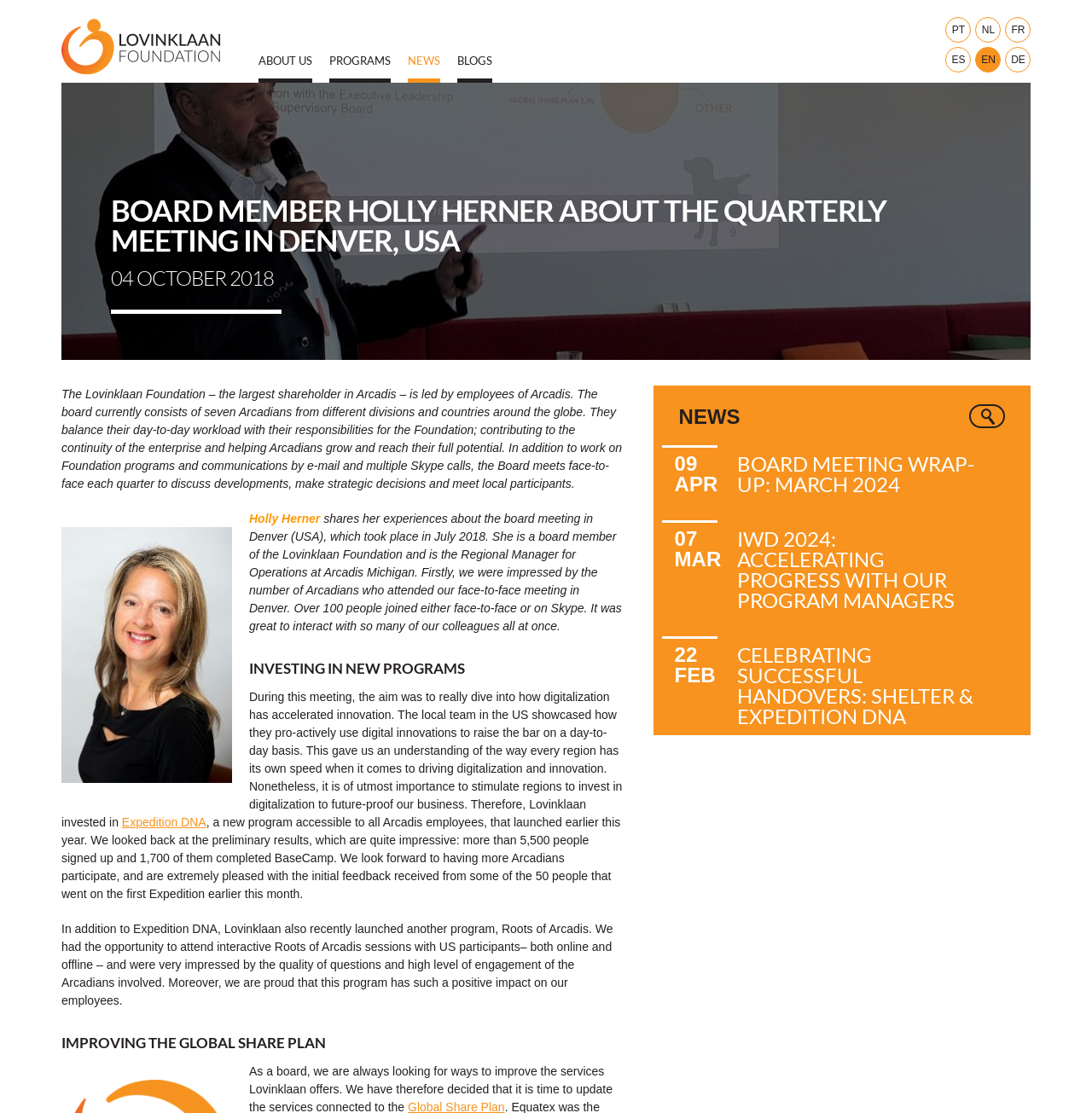Offer a thorough description of the webpage.

The webpage is about the Lovinklaan Foundation, which is led by employees of Arcadis. At the top, there are several language options, including PT, NL, FR, ES, EN, and DE, aligned horizontally. Below these options, there is a navigation menu with links to "Lovinklaan", "ABOUT US", "PROGRAMS", "NEWS", and "BLOGS".

The main content of the page is a news article titled "BOARD MEMBER HOLLY HERNER ABOUT THE QUARTERLY MEETING IN DENVER, USA". The article is dated "04 OCTOBER 2018" and has a brief introduction about the Lovinklaan Foundation and its board members. The article then quotes Holly Herner, a board member and Regional Manager for Operations at Arcadis Michigan, who shares her experiences about the board meeting in Denver, USA.

The article is divided into three sections: "INVESTING IN NEW PROGRAMS", "IMPROVING THE GLOBAL SHARE PLAN", and a section without a heading that discusses the board meeting and its outcomes. In the "INVESTING IN NEW PROGRAMS" section, there is a link to "Expedition DNA", a new program launched by Lovinklaan.

On the right side of the page, there is a section titled "NEWS" with a list of news articles, each with a date and a heading. The articles are listed in reverse chronological order, with the most recent one at the top. Each article has a link to read more.

At the bottom of the page, there is a text box and a "Submit" button, but their purpose is not clear.